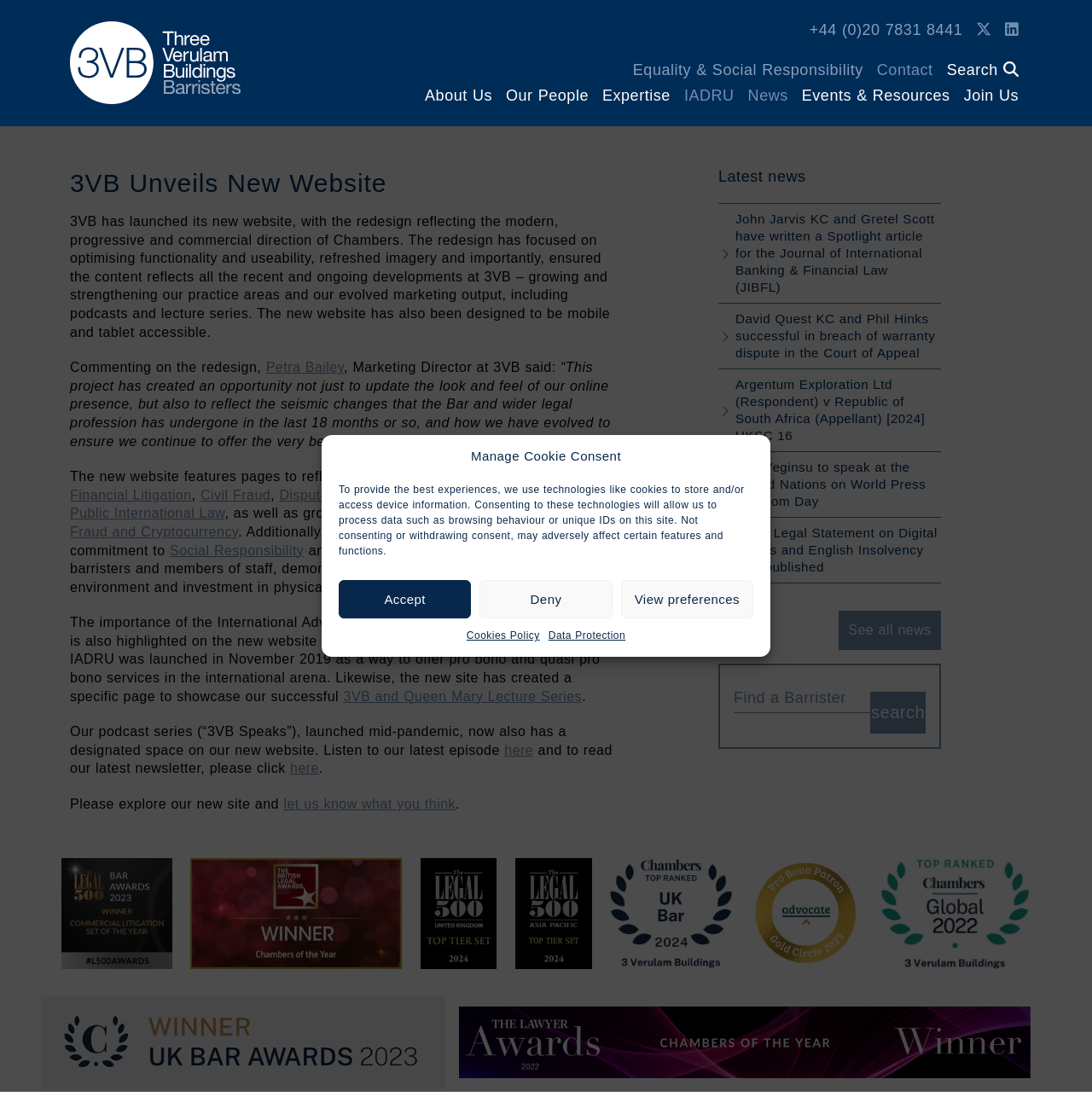Please mark the clickable region by giving the bounding box coordinates needed to complete this instruction: "Search for something".

[0.064, 0.102, 0.762, 0.136]